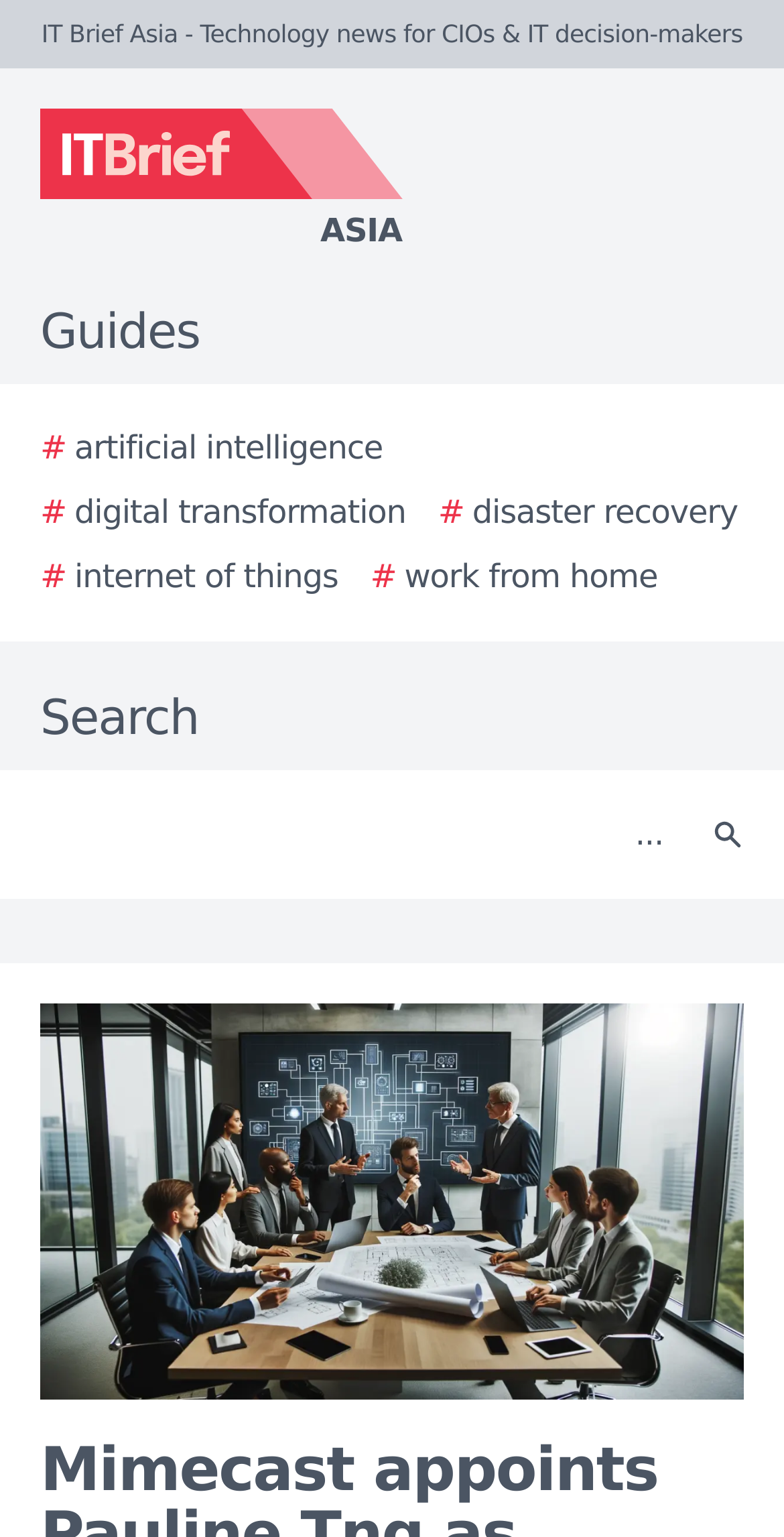What are the topics listed under 'Guides'?
Could you answer the question in a detailed manner, providing as much information as possible?

I looked at the elements under the 'Guides' static text element and found a list of links with labels such as 'artificial intelligence', 'digital transformation', 'disaster recovery', 'internet of things', and 'work from home'. These are the topics listed under 'Guides'.